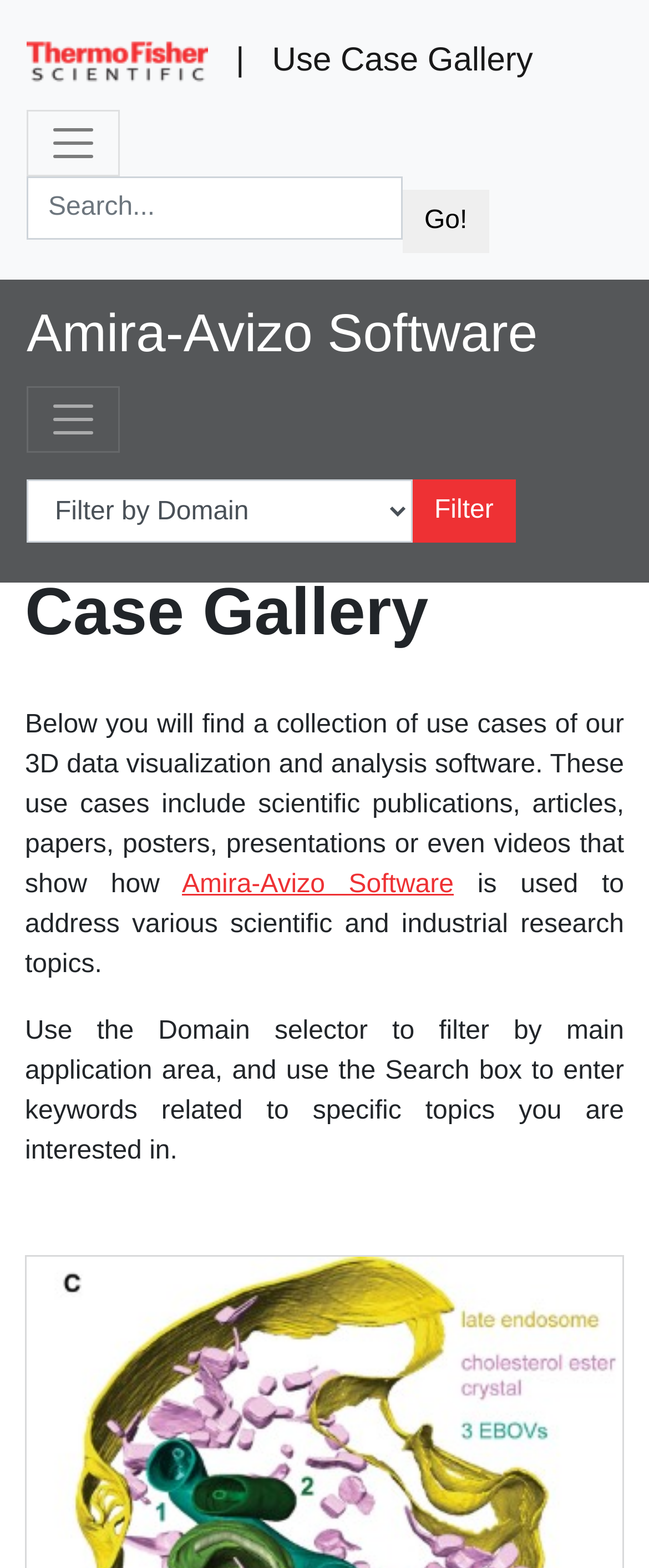Utilize the information from the image to answer the question in detail:
What is the purpose of the search box?

The purpose of the search box is mentioned in the text 'Use the Domain selector to filter by main application area, and use the Search box to enter keywords related to specific topics you are interested in.' which is located below the search box.